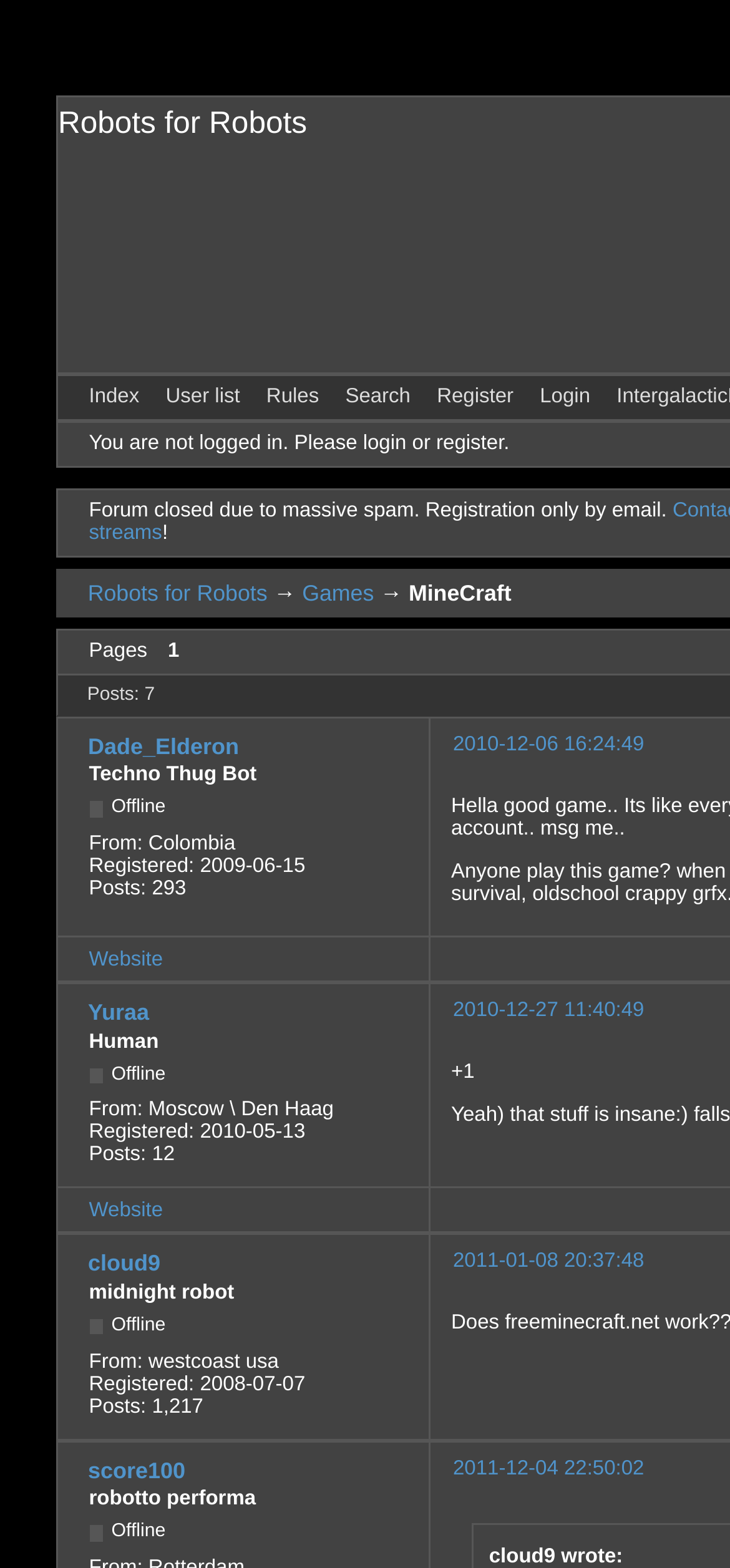Using the format (top-left x, top-left y, bottom-right x, bottom-right y), provide the bounding box coordinates for the described UI element. All values should be floating point numbers between 0 and 1: Search

[0.473, 0.246, 0.562, 0.261]